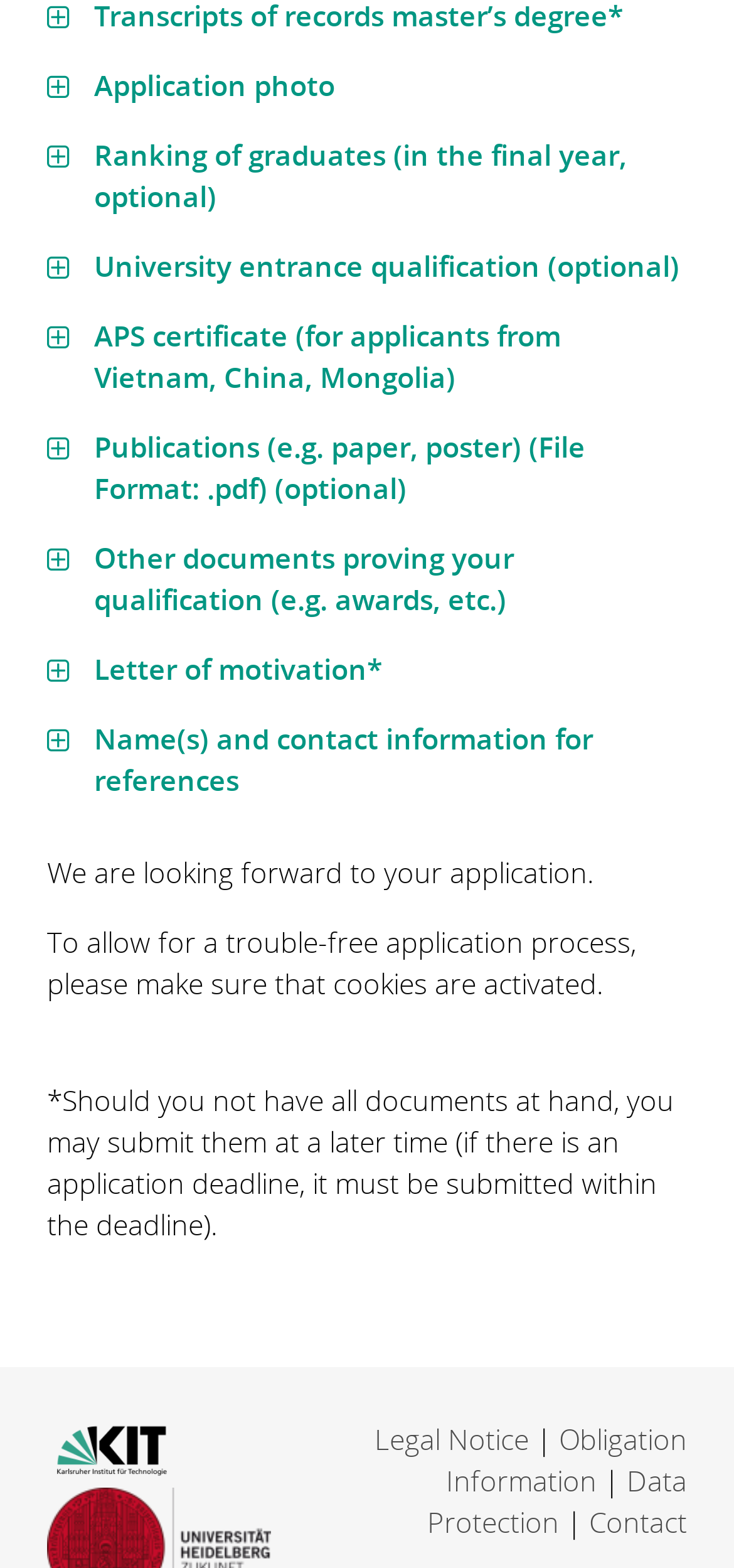Provide the bounding box coordinates of the UI element that matches the description: "Contact".

[0.803, 0.959, 0.936, 0.983]